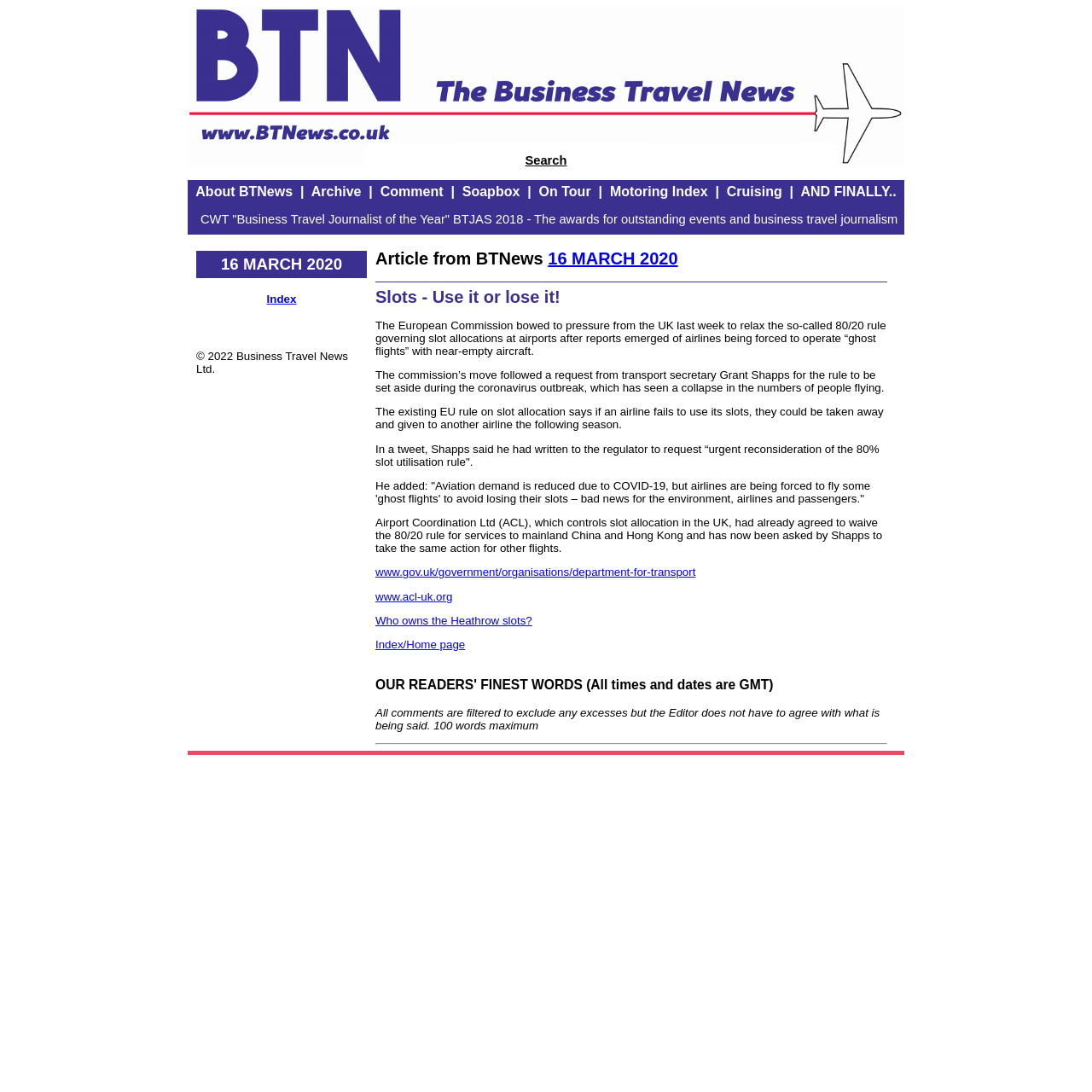What is the date of the article?
We need a detailed and exhaustive answer to the question. Please elaborate.

The answer can be found in the static text element '16 MARCH 2020' which is located at [0.202, 0.233, 0.313, 0.25]. This text indicates the date of the article.